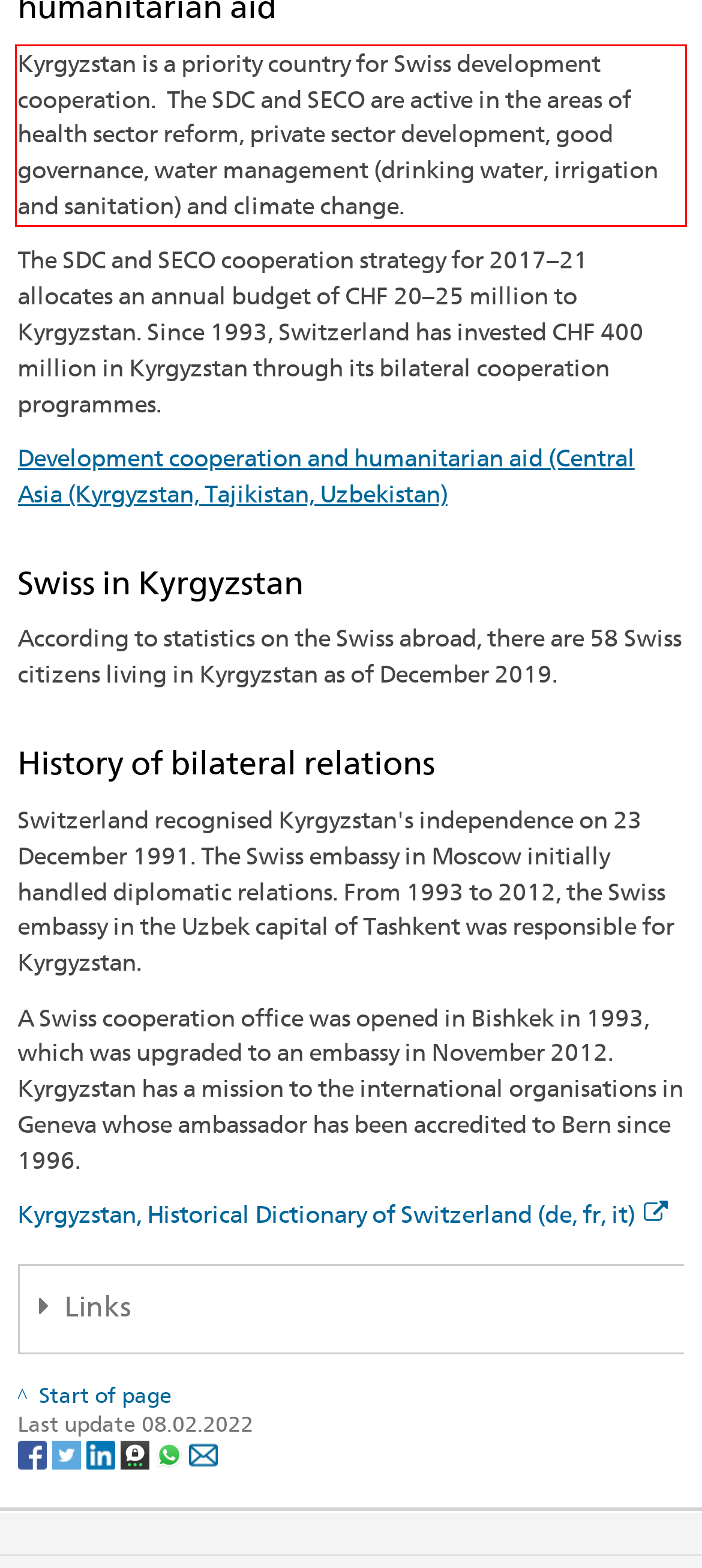Within the screenshot of the webpage, locate the red bounding box and use OCR to identify and provide the text content inside it.

Kyrgyzstan is a priority country for Swiss development cooperation. The SDC and SECO are active in the areas of health sector reform, private sector development, good governance, water management (drinking water, irrigation and sanitation) and climate change.